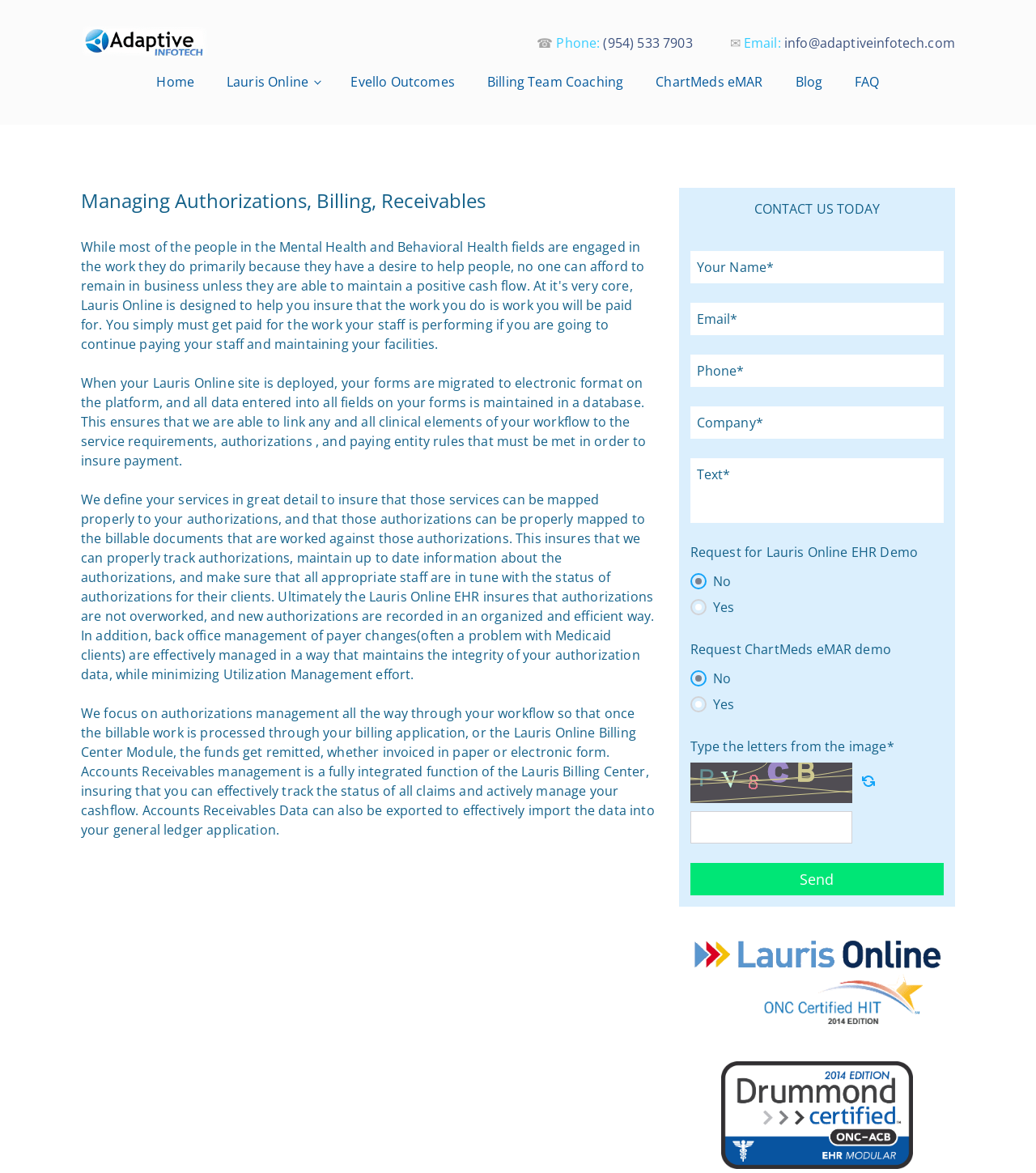What is the purpose of Lauris Online EHR?
Answer the question with a single word or phrase by looking at the picture.

Managing authorizations, billing, and receivables